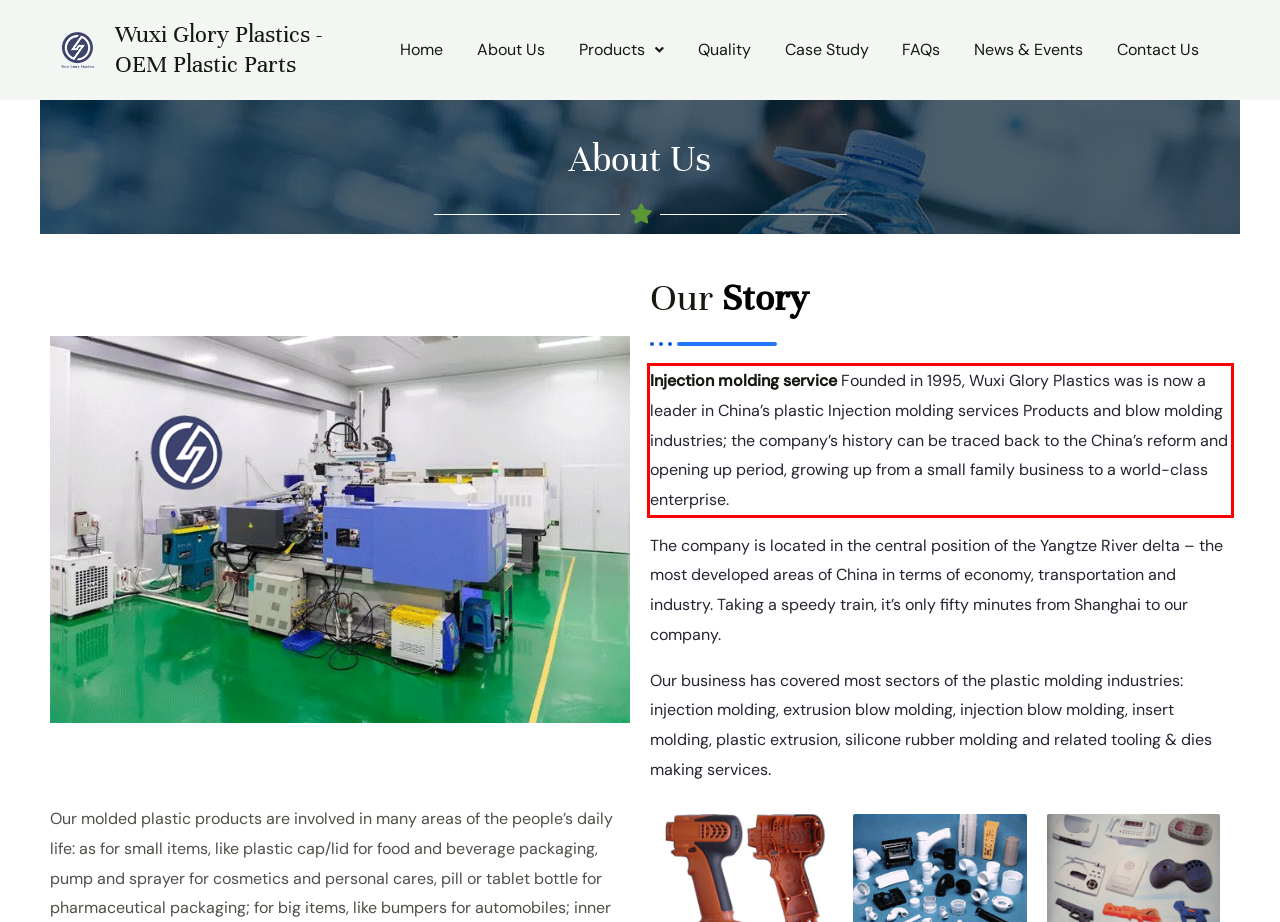You have a webpage screenshot with a red rectangle surrounding a UI element. Extract the text content from within this red bounding box.

Injection molding service Founded in 1995, Wuxi Glory Plastics was is now a leader in China’s plastic Injection molding services Products and blow molding industries; the company’s history can be traced back to the China’s reform and opening up period, growing up from a small family business to a world-class enterprise.